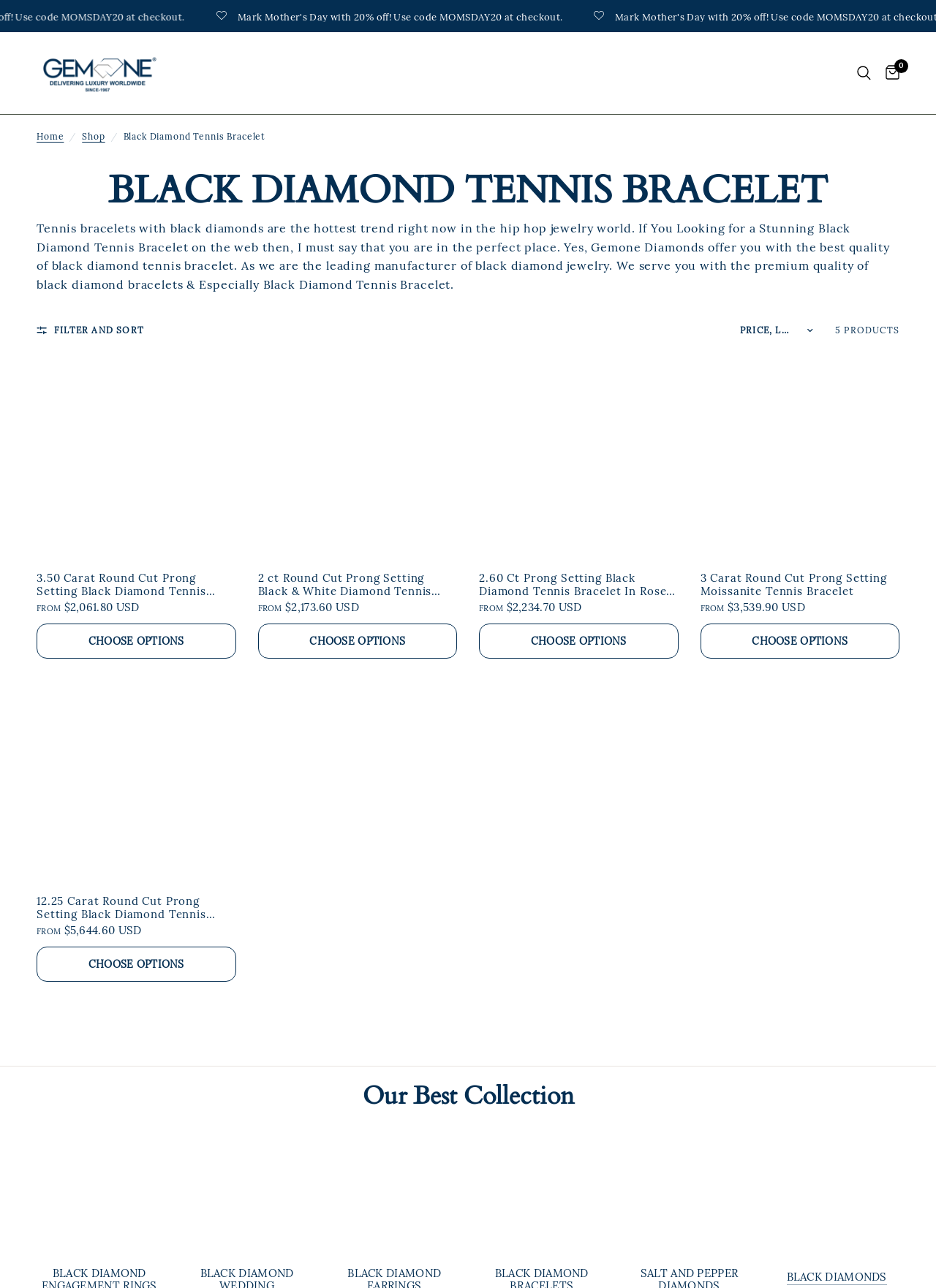Extract the bounding box coordinates for the described element: "Engagement Rings". The coordinates should be represented as four float numbers between 0 and 1: [left, top, right, bottom].

[0.408, 0.05, 0.55, 0.064]